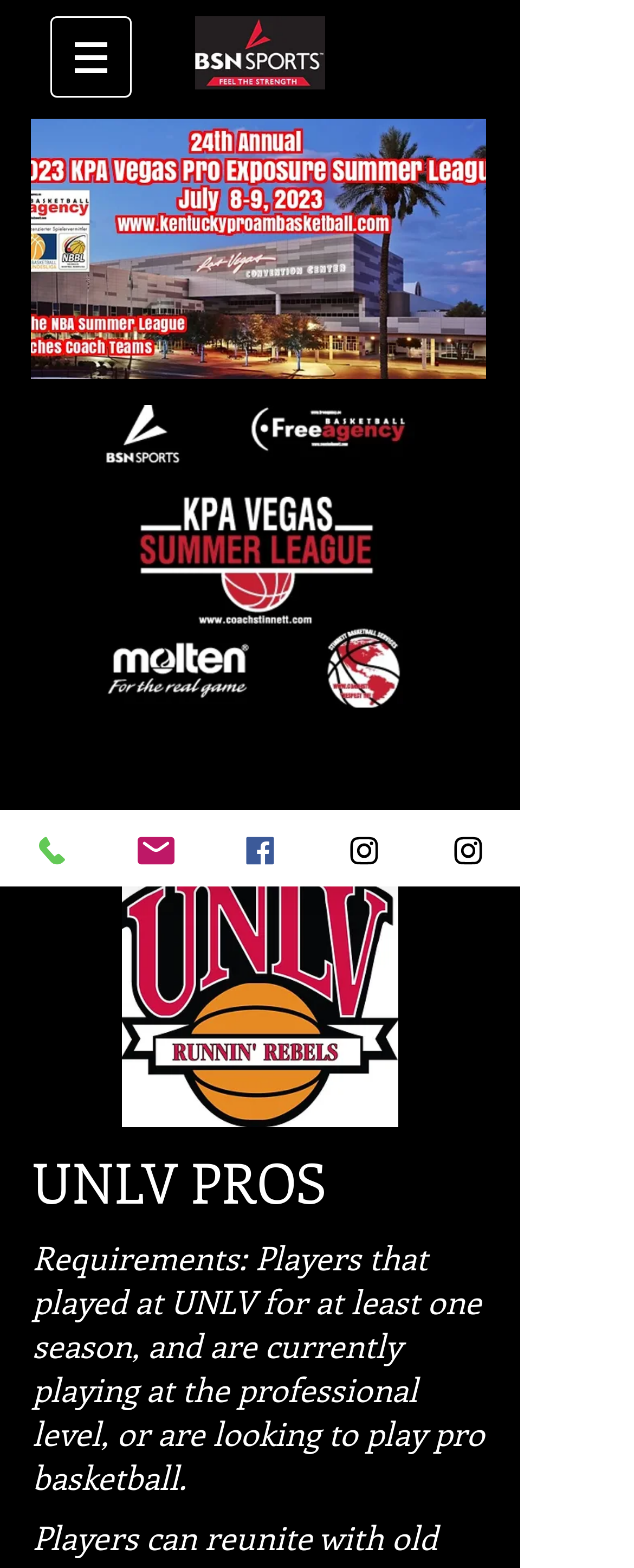Identify the bounding box of the UI component described as: "Restaurant".

None